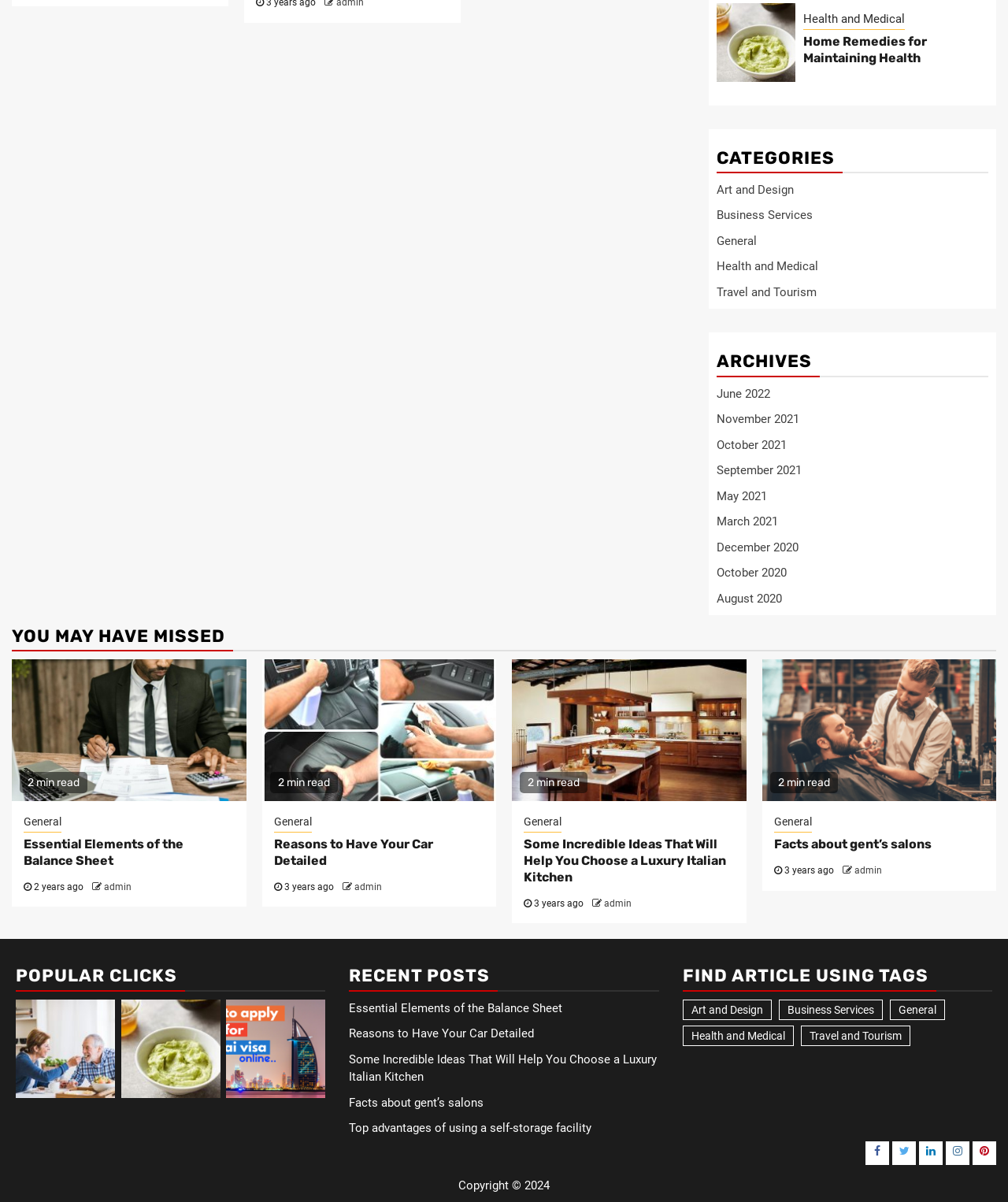Utilize the details in the image to give a detailed response to the question: What is the title of the section that contains the article 'Facts about gent’s salons'?

I determined the answer by looking at the heading 'YOU MAY HAVE MISSED' above the article 'Facts about gent’s salons'.